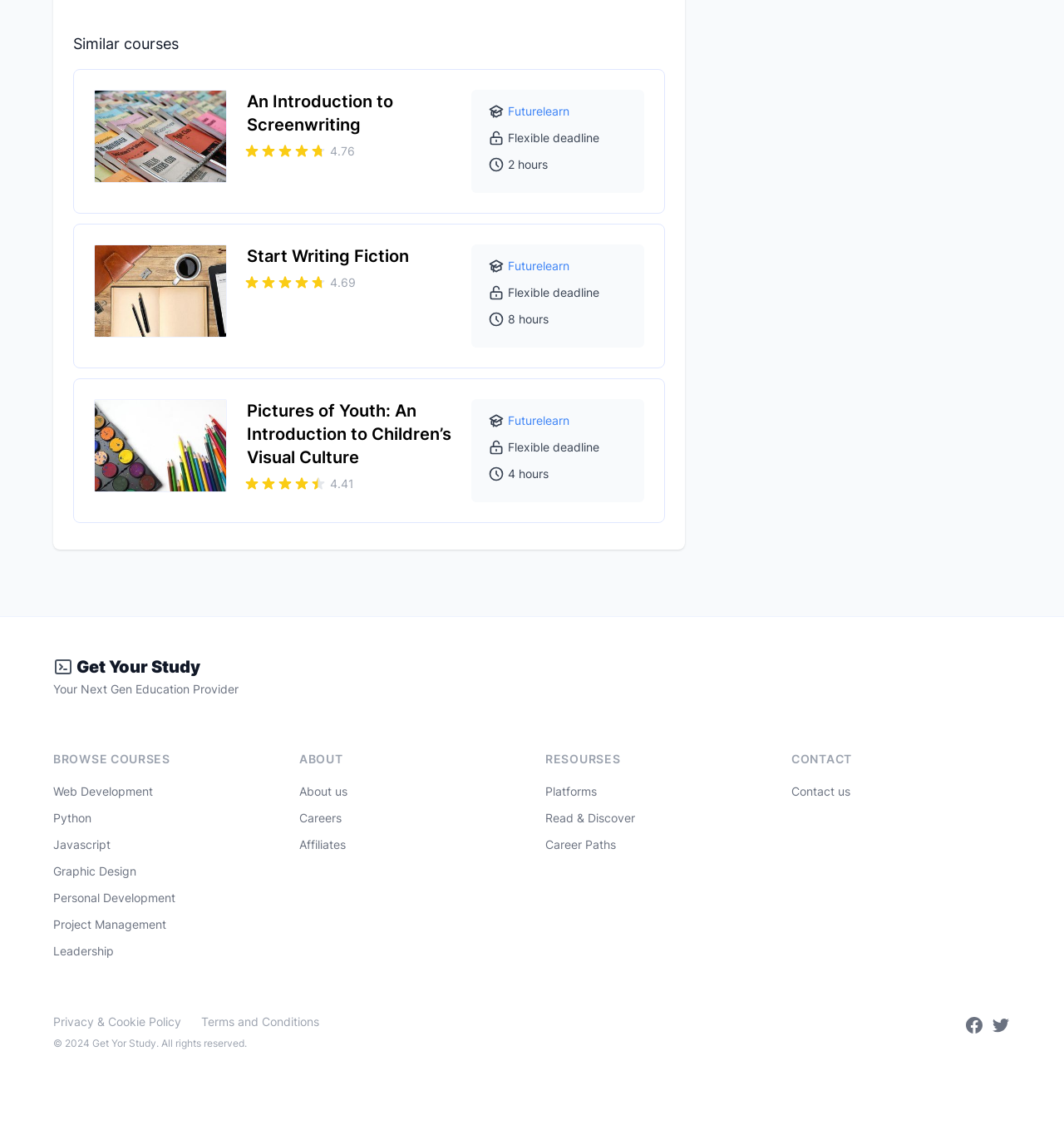What is the course about? Please answer the question using a single word or phrase based on the image.

French poetry